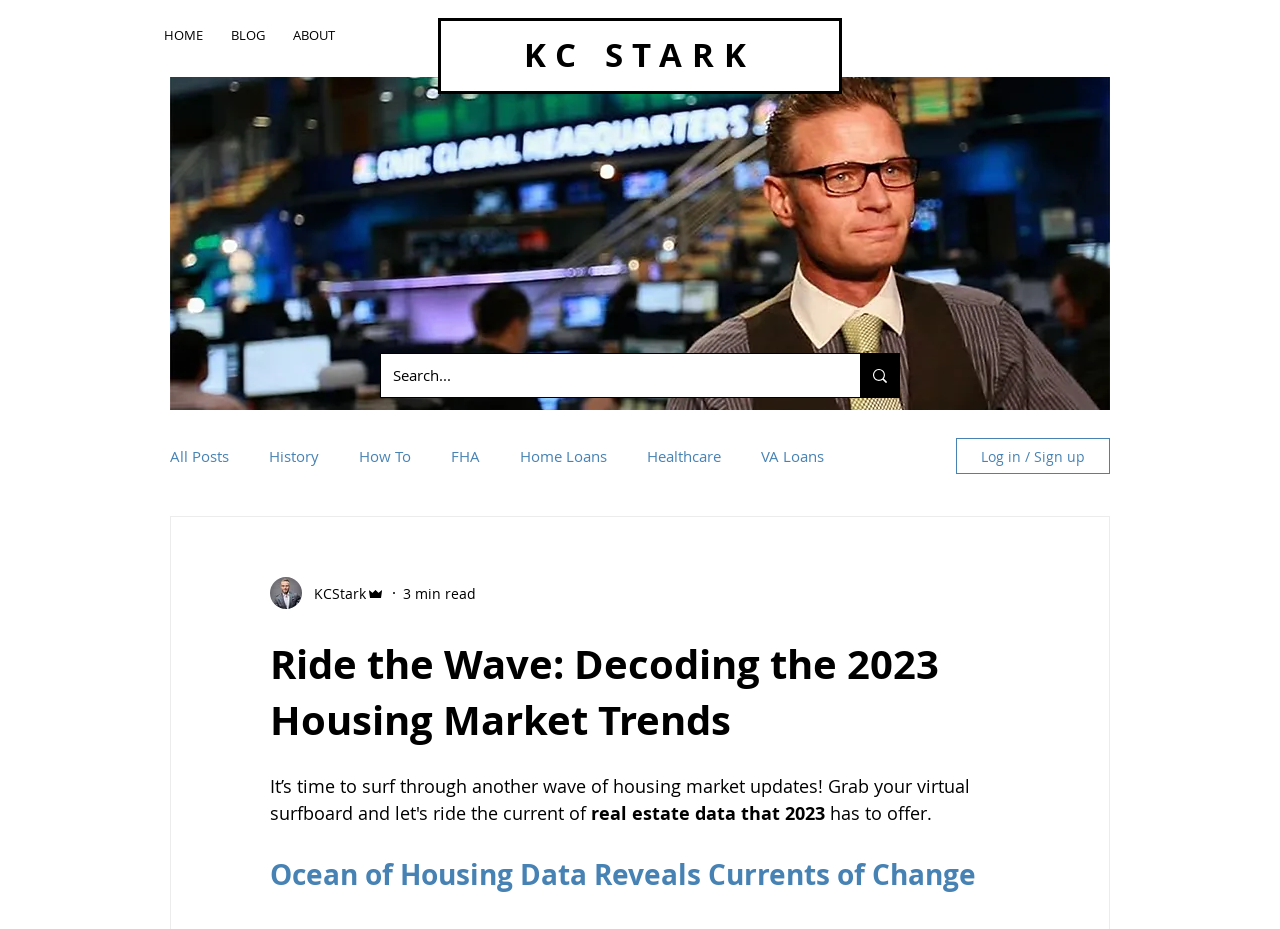What is the purpose of the search box?
Using the image as a reference, deliver a detailed and thorough answer to the question.

The search box is located in the navigation section of the blog, and it has a placeholder text 'Search...'. This suggests that the purpose of the search box is to search the blog for specific content.